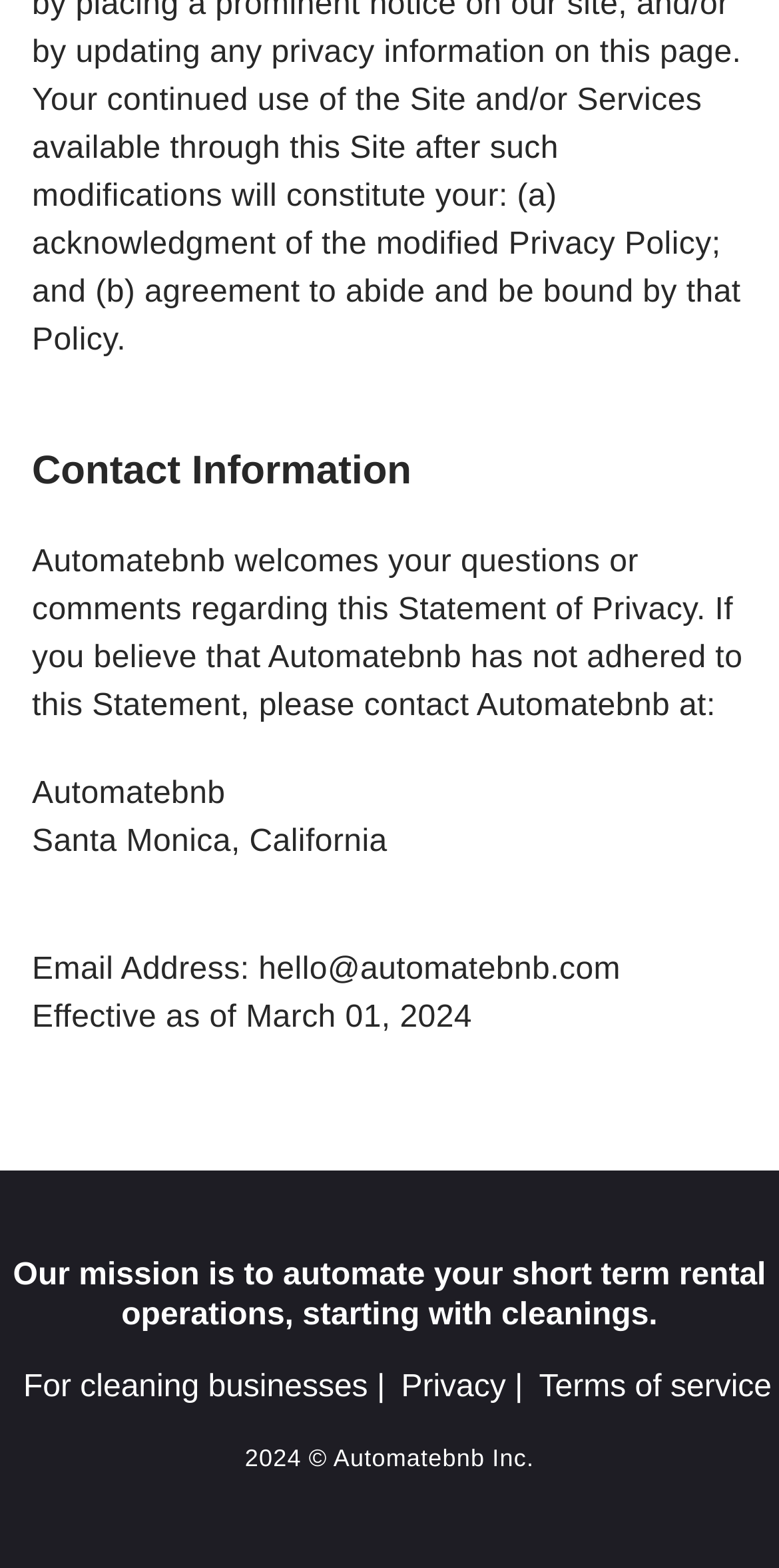How many links are there at the bottom of the webpage?
Refer to the image and give a detailed response to the question.

I counted the links at the bottom of the webpage and found three links: 'For cleaning businesses |', 'Privacy |', and 'Terms of service'.